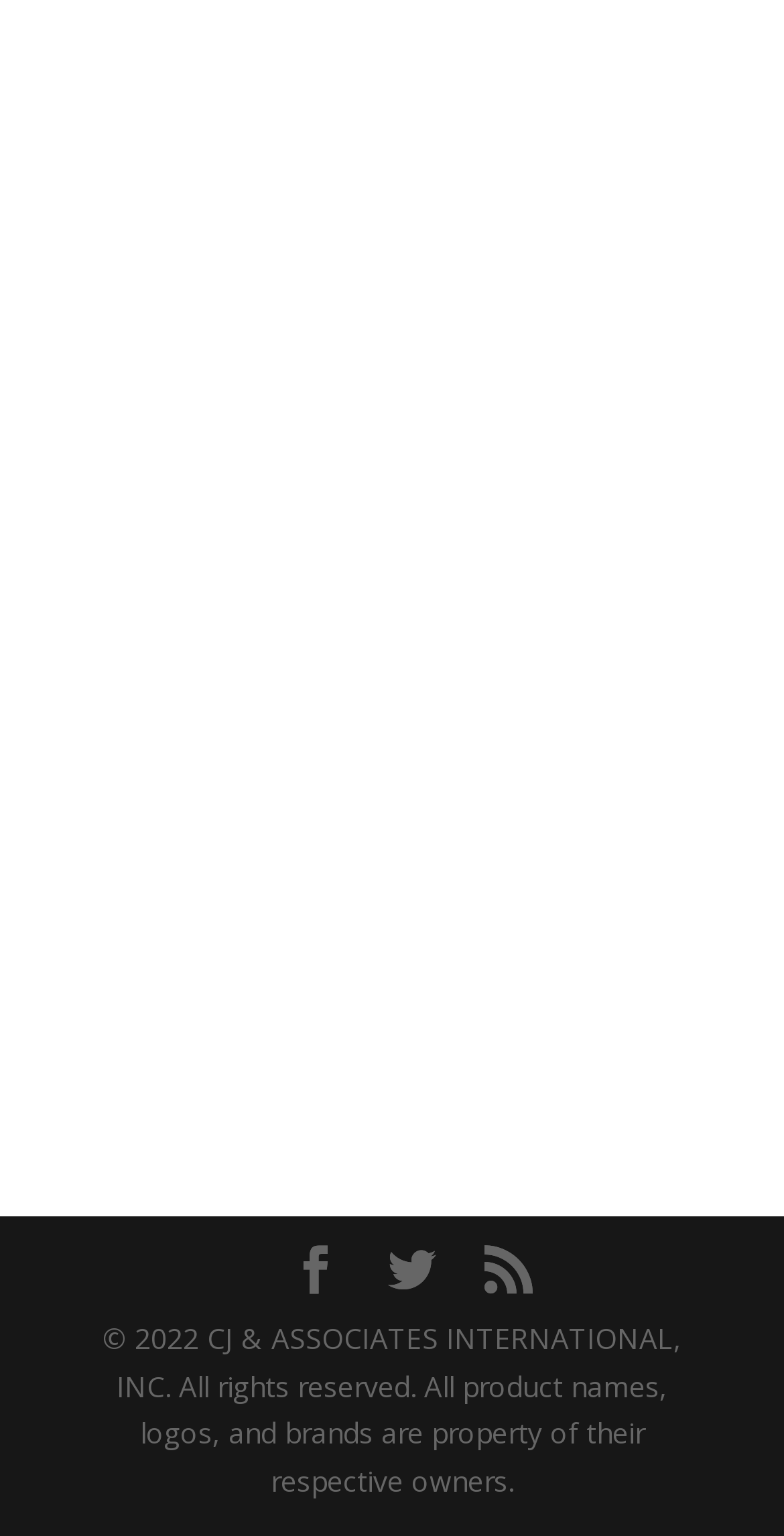Find the bounding box coordinates for the element that must be clicked to complete the instruction: "enter information in the third textbox". The coordinates should be four float numbers between 0 and 1, indicated as [left, top, right, bottom].

[0.101, 0.189, 0.9, 0.256]